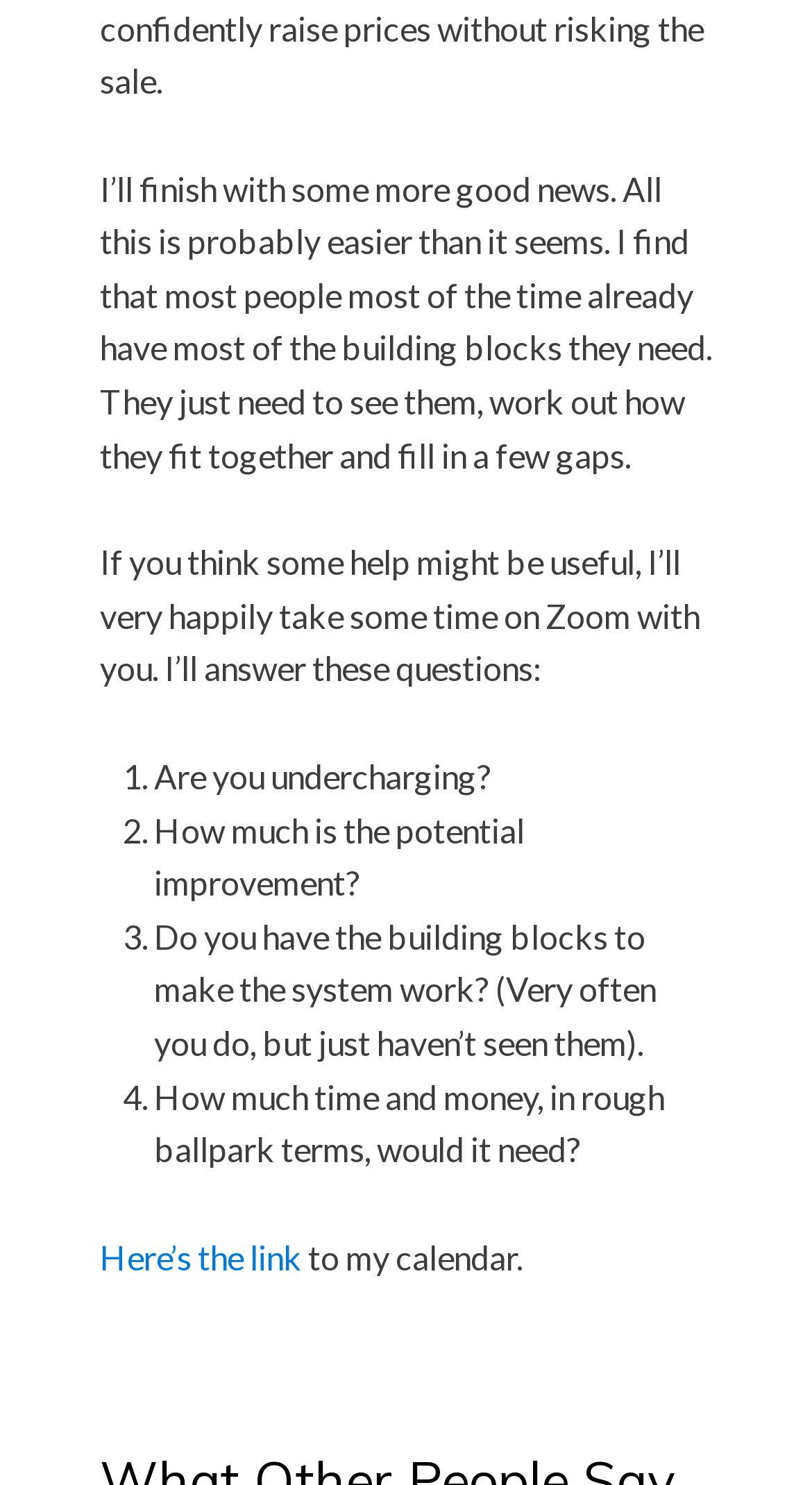Using the information from the screenshot, answer the following question thoroughly:
What is the author's role?

The author's role appears to be a coach or consultant, as they offer to answer questions and provide guidance on improving a system, and also offer to take time on Zoom to discuss further.